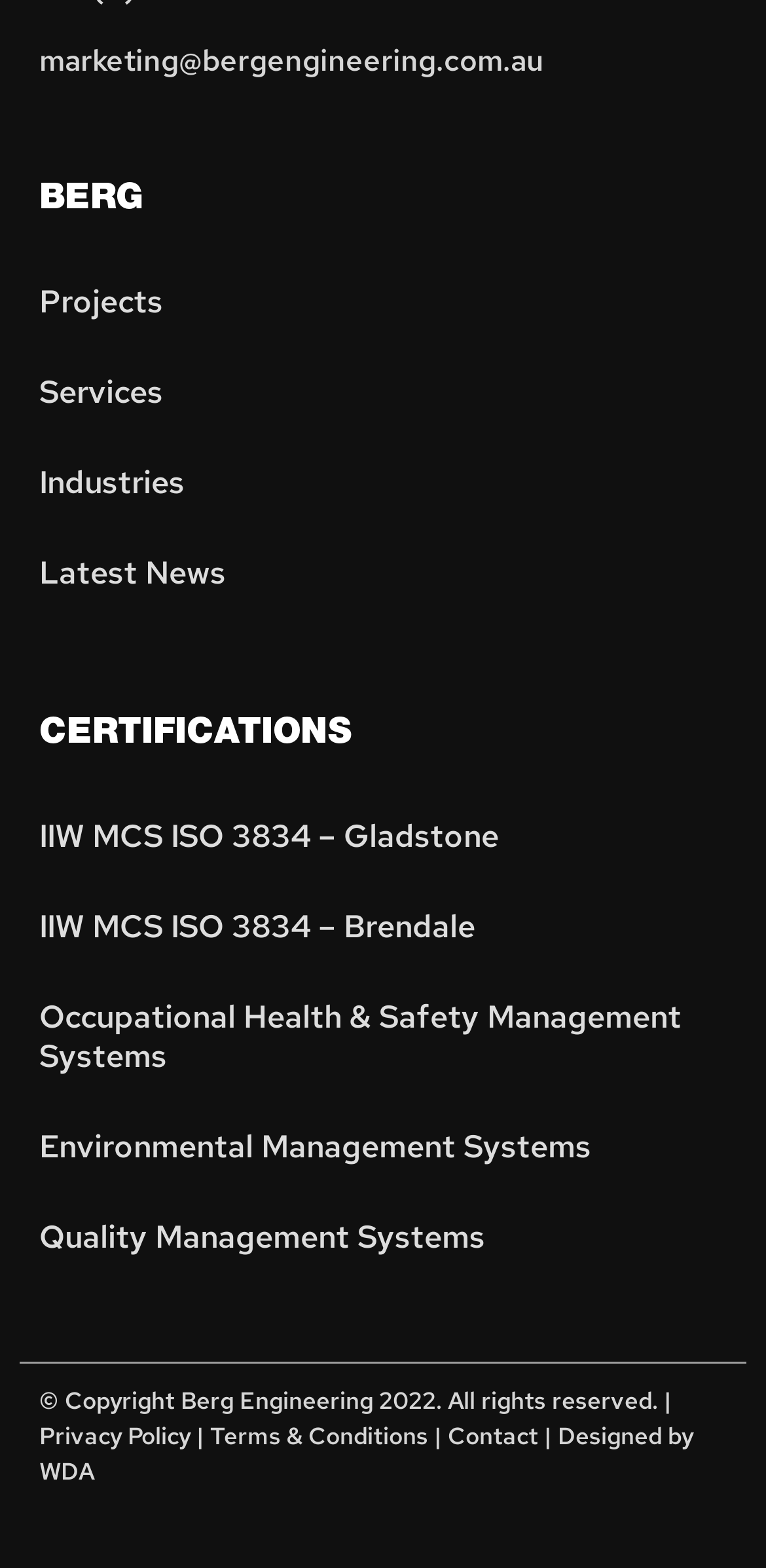Kindly provide the bounding box coordinates of the section you need to click on to fulfill the given instruction: "Click on the 'Projects' link".

[0.051, 0.164, 0.949, 0.222]